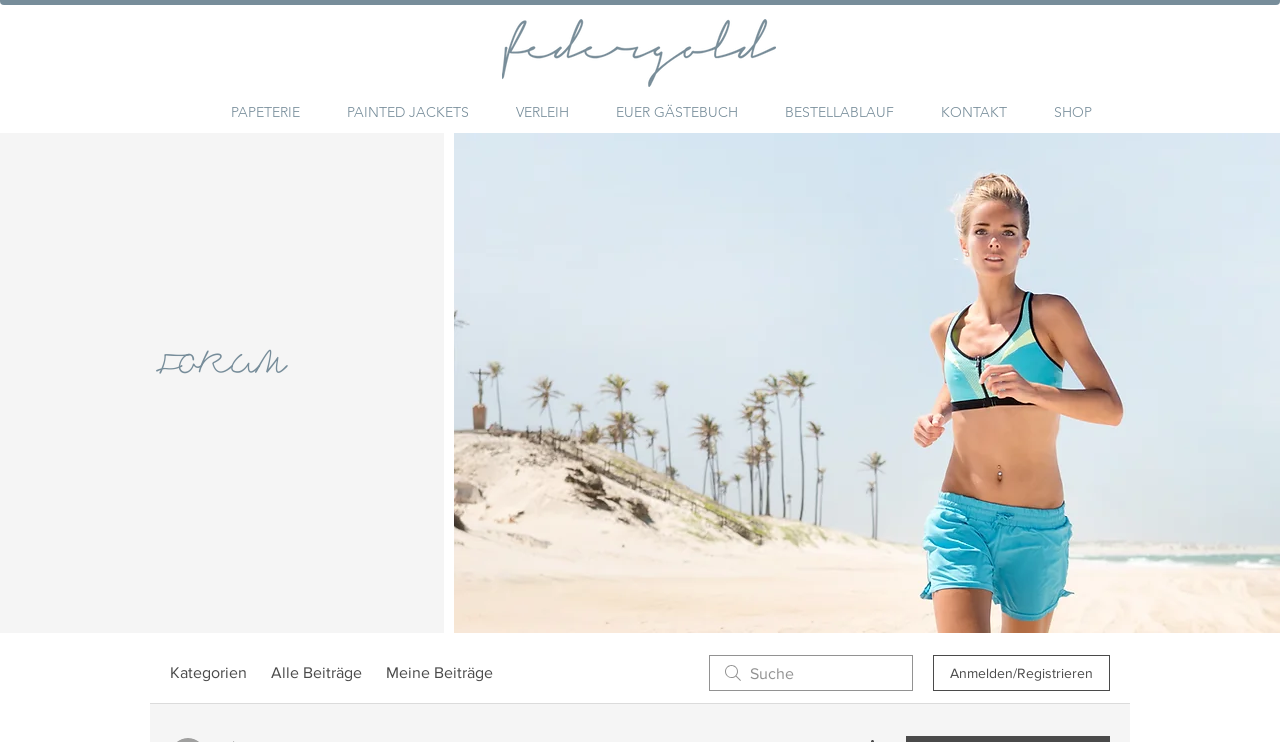How many navigation links are there?
Identify the answer in the screenshot and reply with a single word or phrase.

6